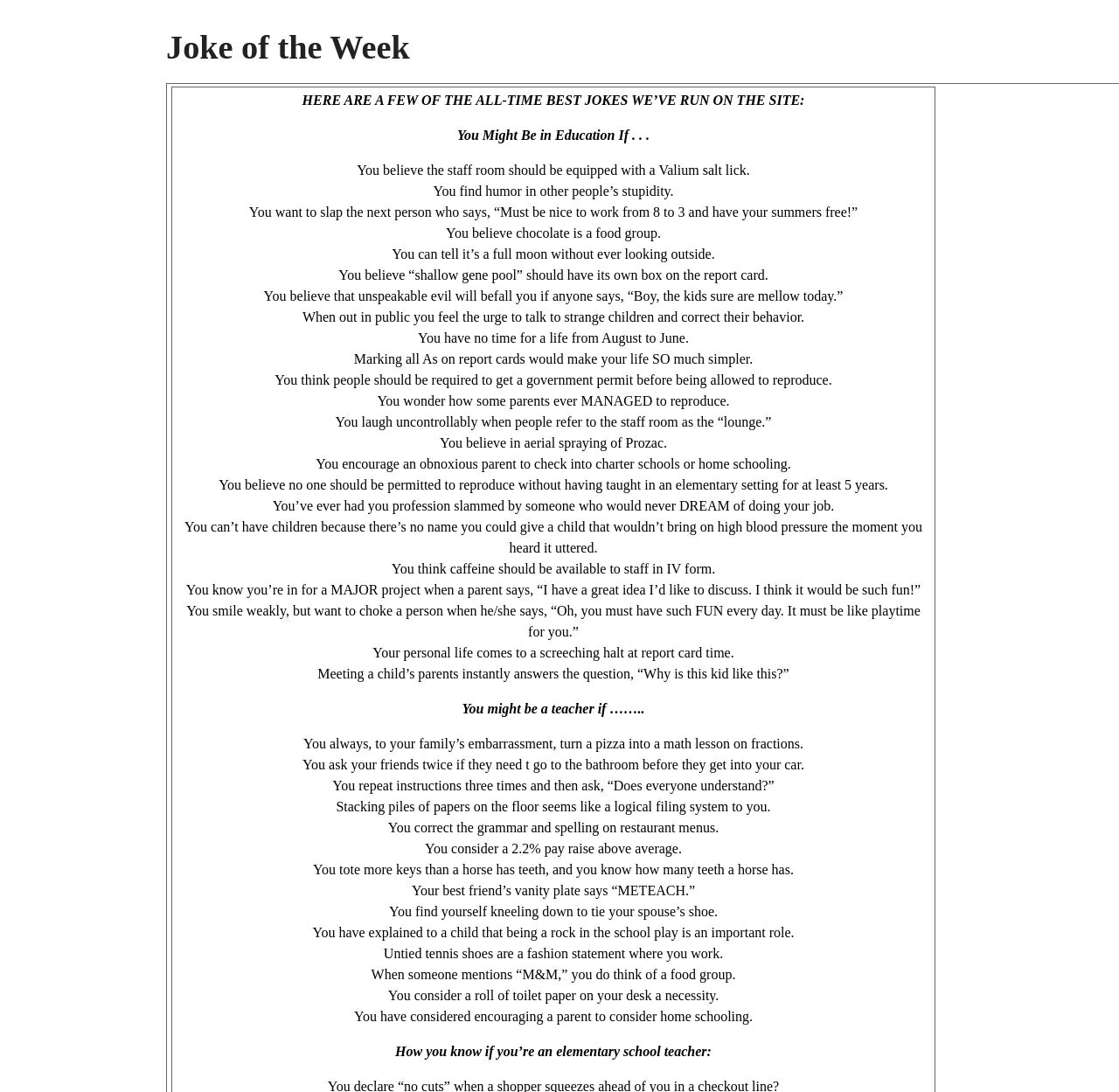Give a comprehensive overview of the webpage, including key elements.

This webpage is dedicated to a "Joke of the Week" feature, specifically targeting teachers. The main content is a list of humorous statements that poke fun at the teaching profession. There are 30 of these statements in total, each presented as a separate paragraph of text.

At the top of the page, there is a heading that reads "Joke of the Week" in a prominent font. Below this heading, the list of humorous statements begins. Each statement is a few lines long and is presented in a consistent font and layout.

The statements themselves are lighthearted and playful, exaggerating the challenges and quirks of being a teacher. They cover a range of topics, from the difficulties of dealing with parents to the absurdities of school bureaucracy. Many of the statements are relatable and might elicit a chuckle from teachers who have experienced similar situations.

The overall layout of the page is simple and easy to follow, with each statement separated from the others by a small gap. There are no images or other visual elements on the page, just a straightforward presentation of the humorous text.